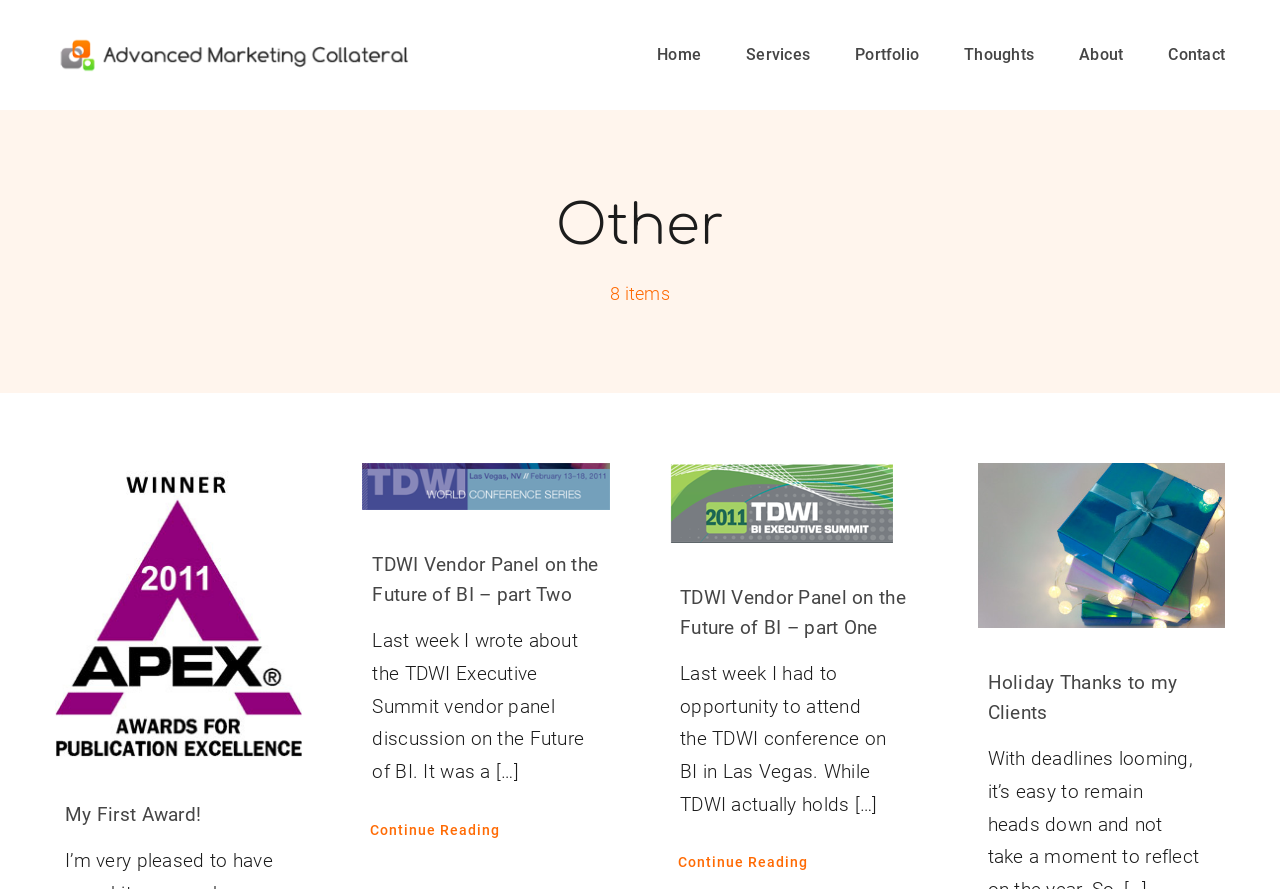Locate the bounding box coordinates of the element that should be clicked to fulfill the instruction: "read about TDWI vendor panel on the future of BI part one".

[0.523, 0.521, 0.717, 0.611]